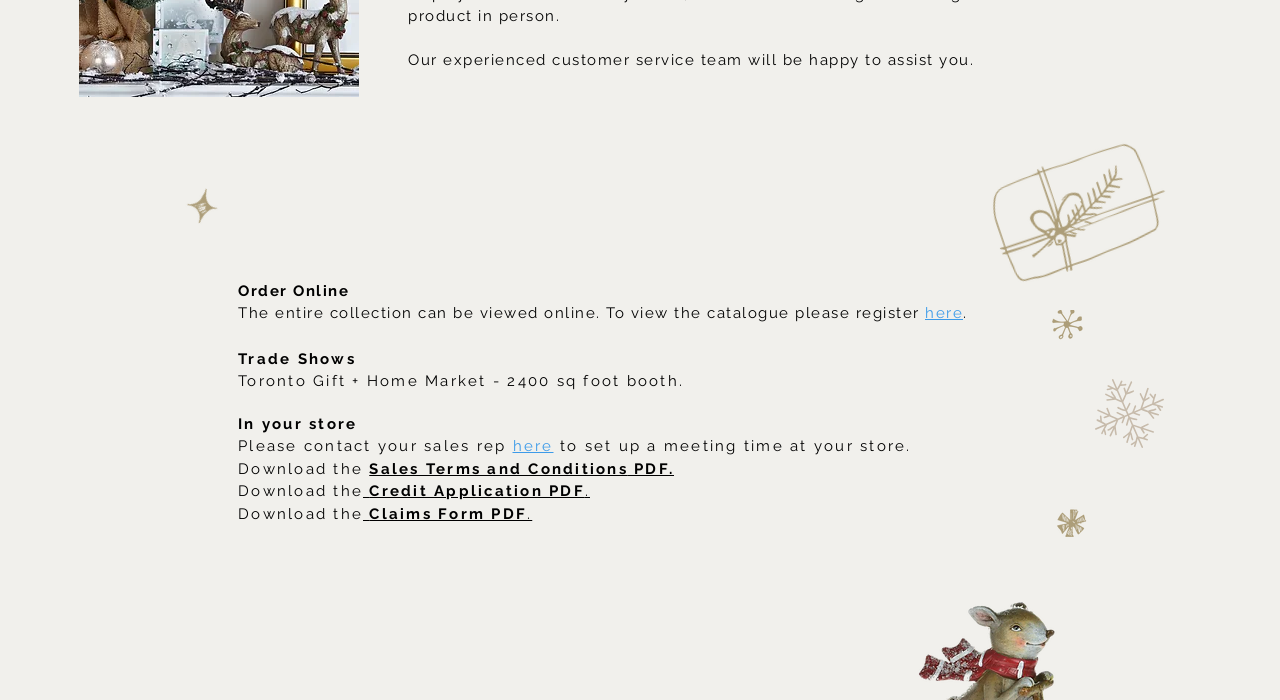Determine the bounding box for the UI element as described: "here". The coordinates should be represented as four float numbers between 0 and 1, formatted as [left, top, right, bottom].

[0.4, 0.625, 0.432, 0.65]